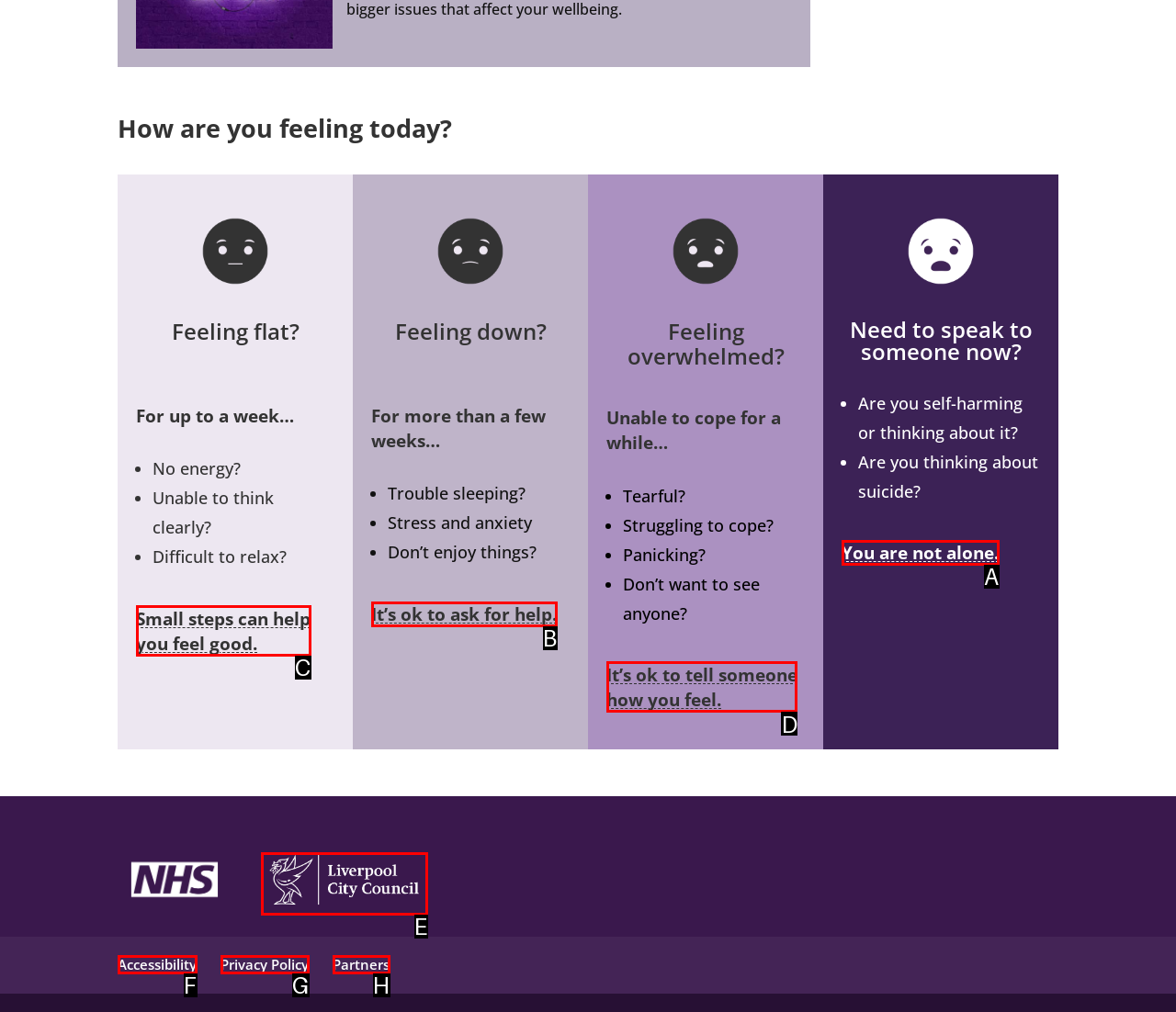To complete the task: Click on 'It’s ok to tell someone how you feel.', select the appropriate UI element to click. Respond with the letter of the correct option from the given choices.

D